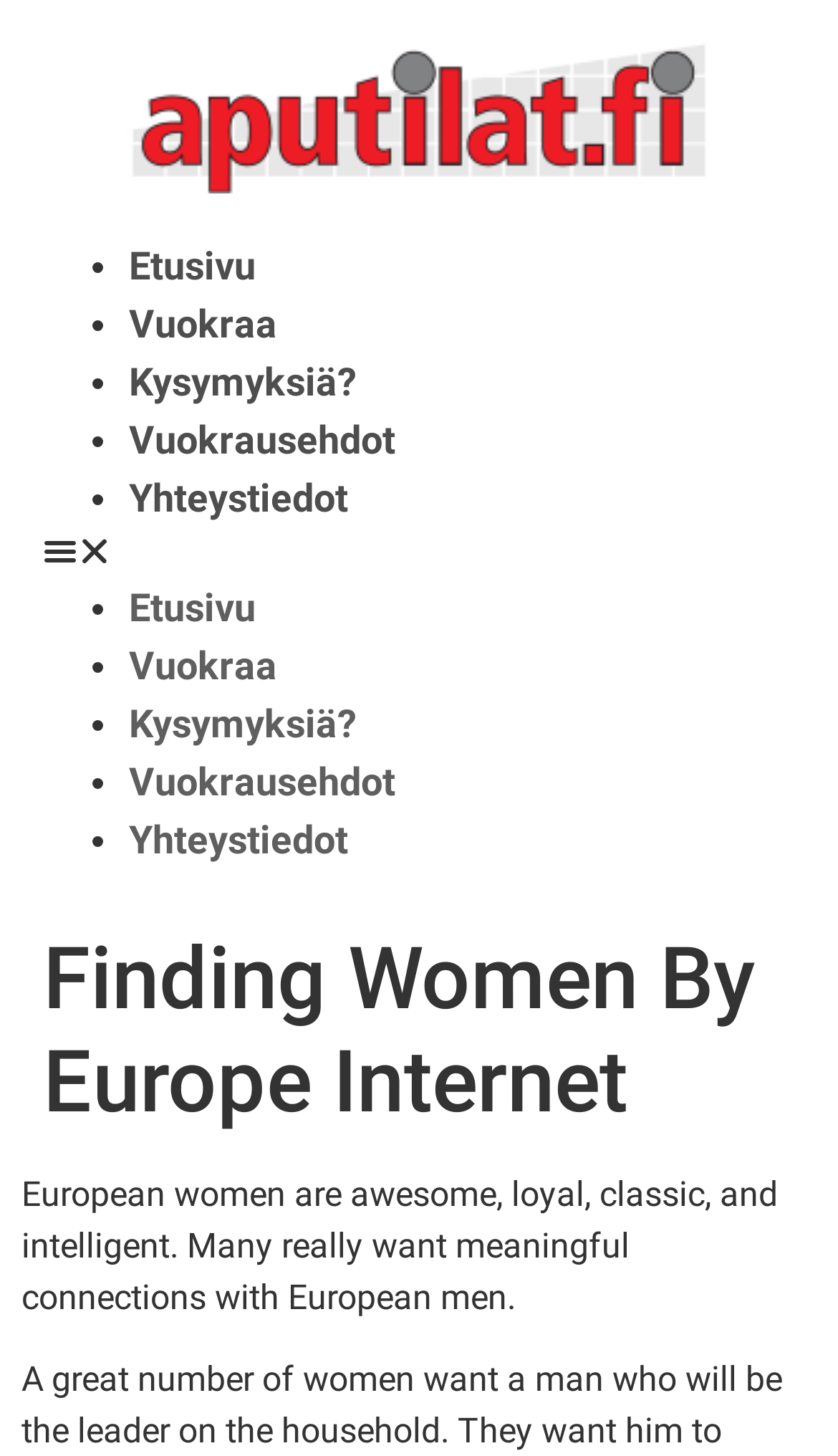What is the tone of the webpage?
Based on the image, answer the question with as much detail as possible.

The static text element describes European women as 'awesome, loyal, classic, and intelligent', which suggests a positive tone. The webpage appears to be promoting or highlighting the qualities of European women.